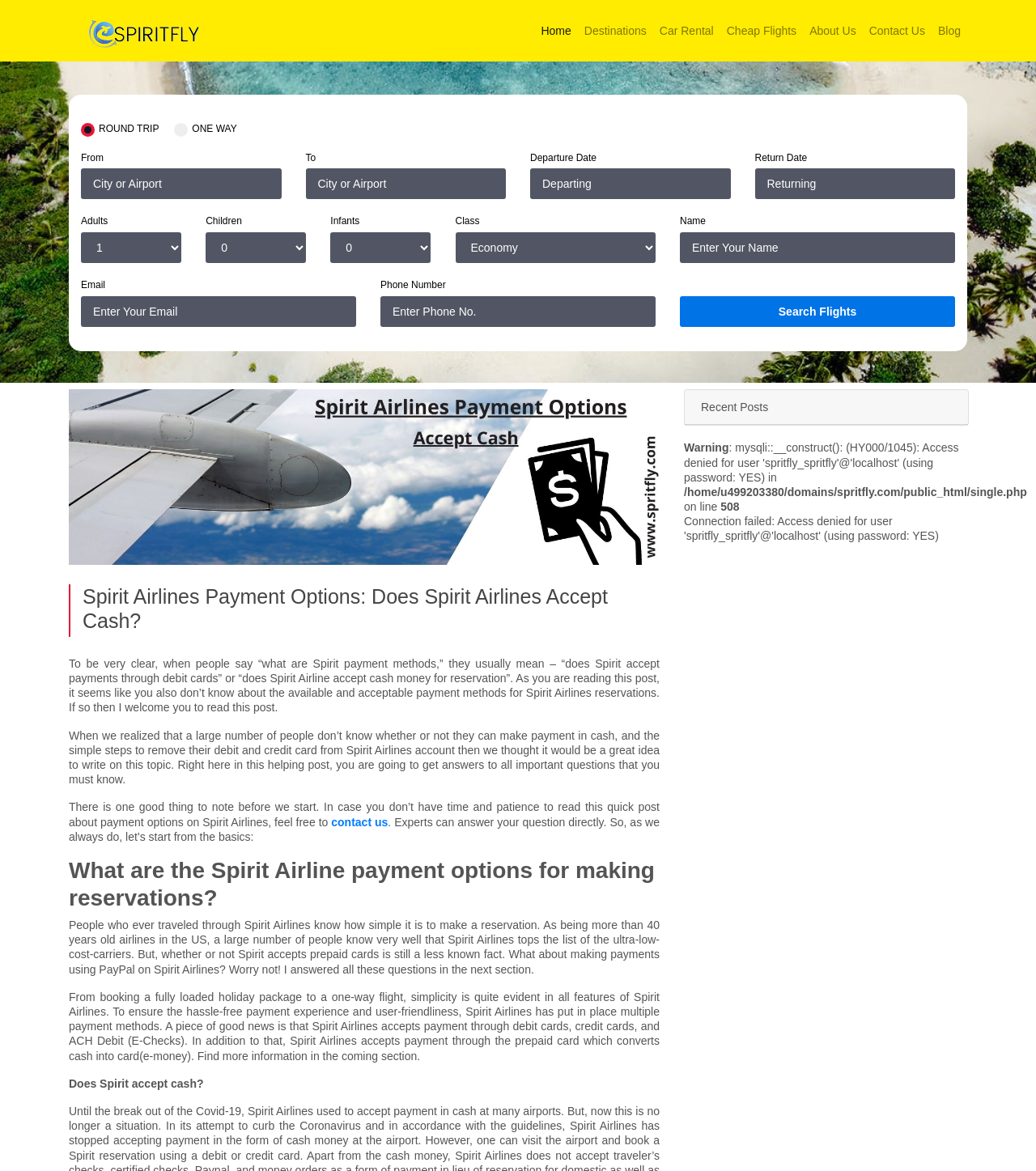Please identify the coordinates of the bounding box that should be clicked to fulfill this instruction: "Click the 'Home' link".

[0.516, 0.014, 0.558, 0.038]